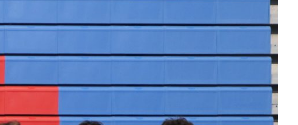Answer succinctly with a single word or phrase:
What activity is likely taking place in the image?

Sports event or practice